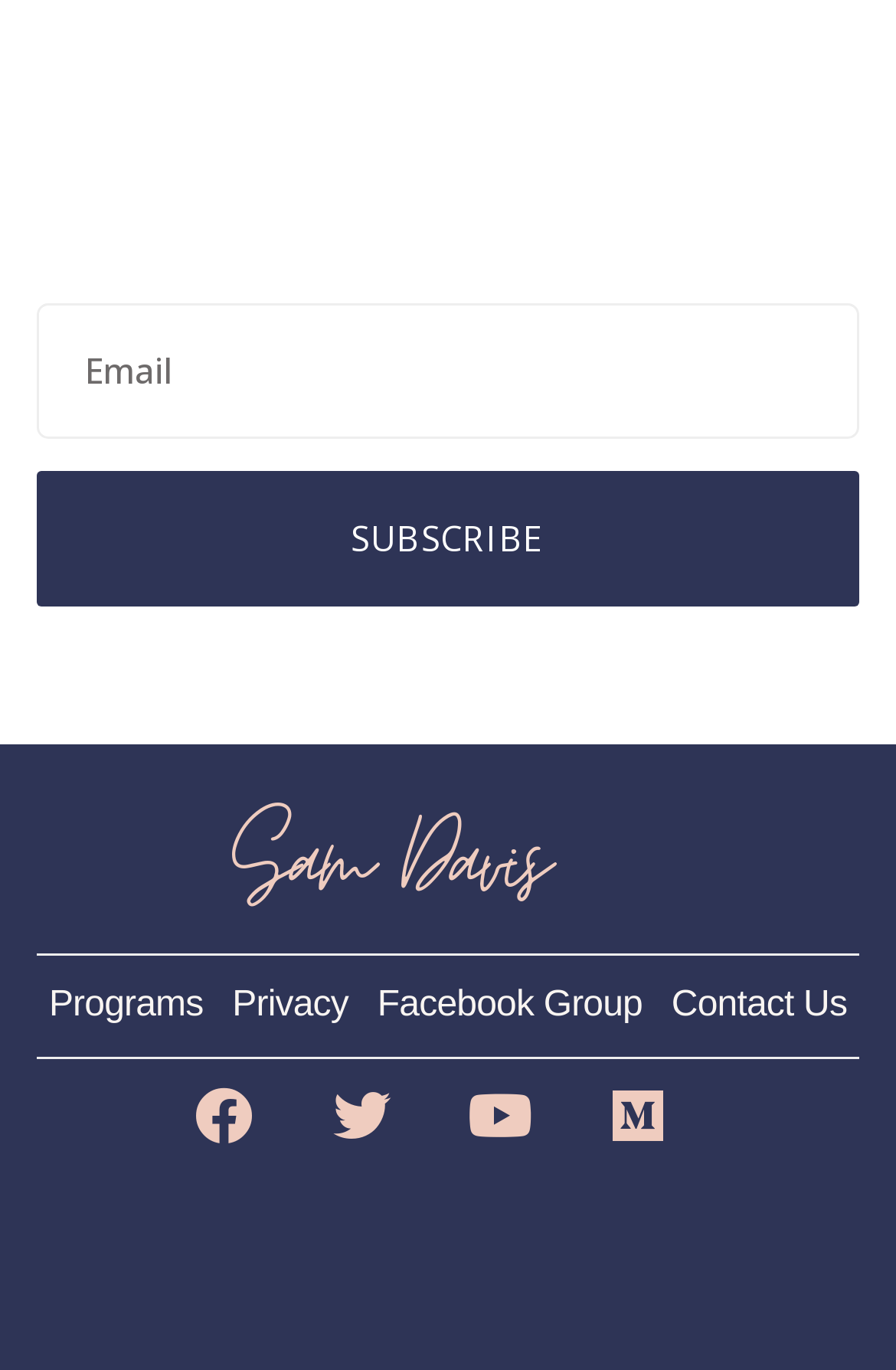Please specify the bounding box coordinates of the clickable region to carry out the following instruction: "Enter email address". The coordinates should be four float numbers between 0 and 1, in the format [left, top, right, bottom].

[0.041, 0.221, 0.959, 0.32]